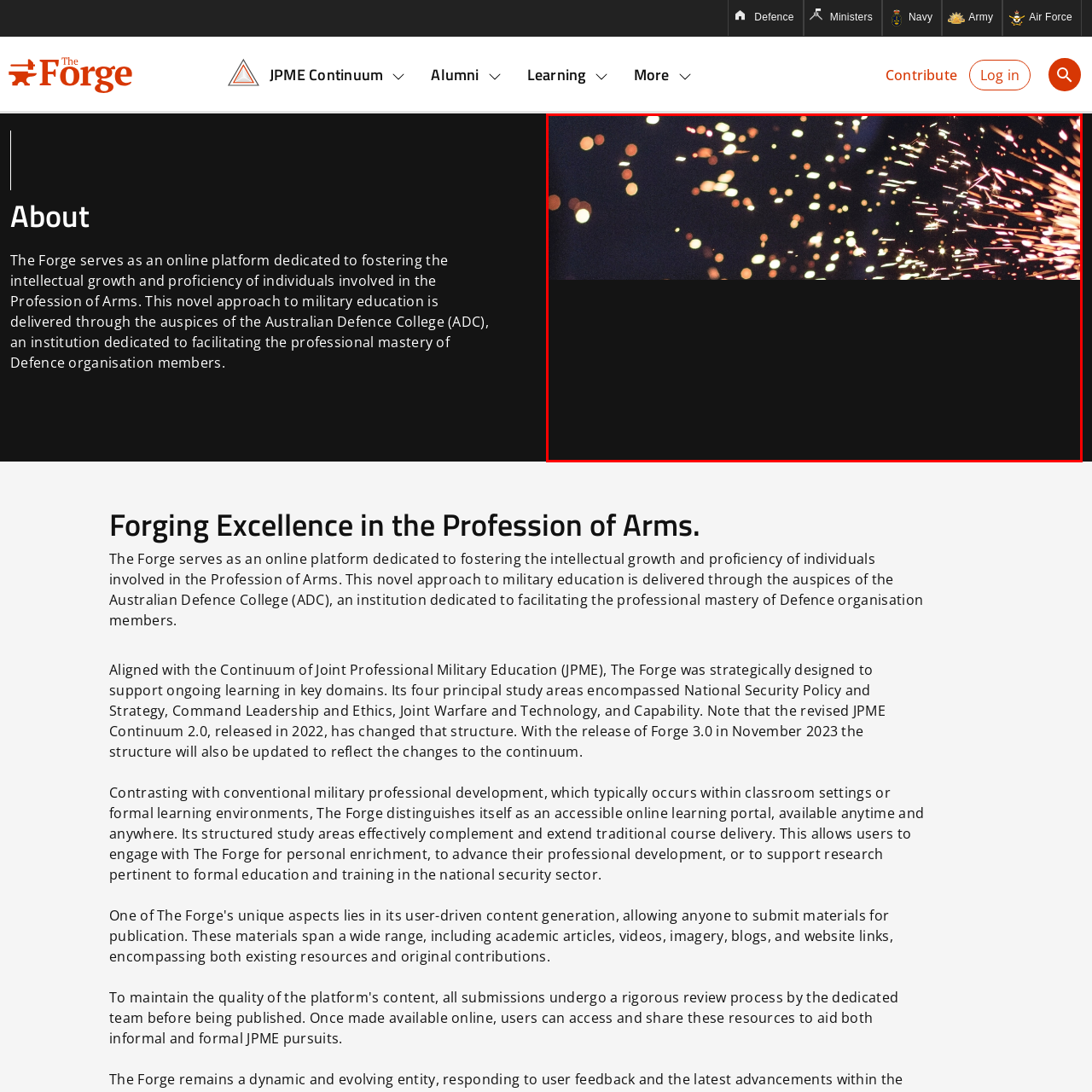What is 'The Forge'?
Observe the section of the image outlined in red and answer concisely with a single word or phrase.

online platform